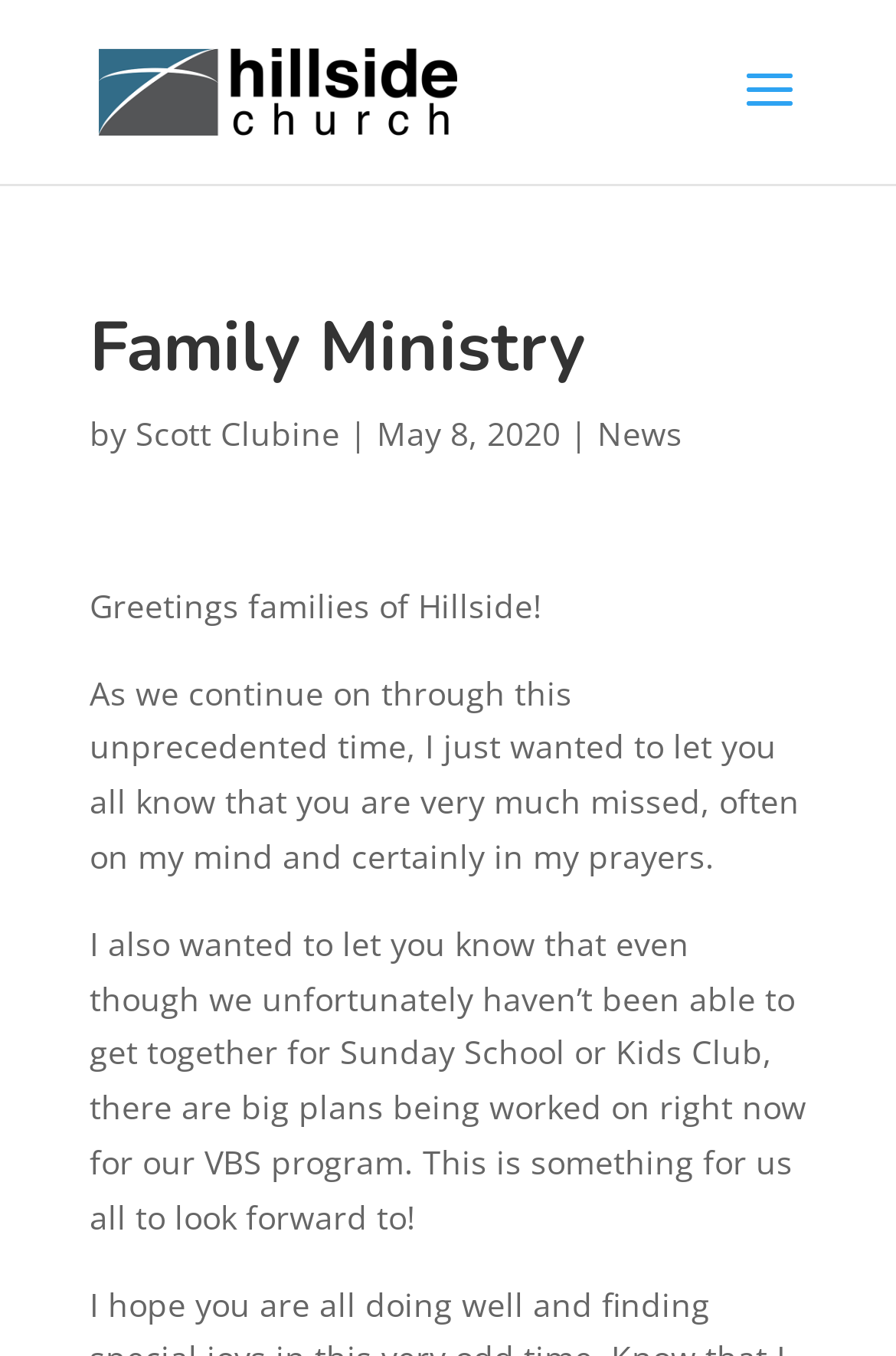Give a concise answer using one word or a phrase to the following question:
What is the current situation mentioned in the message?

Unprecedented time